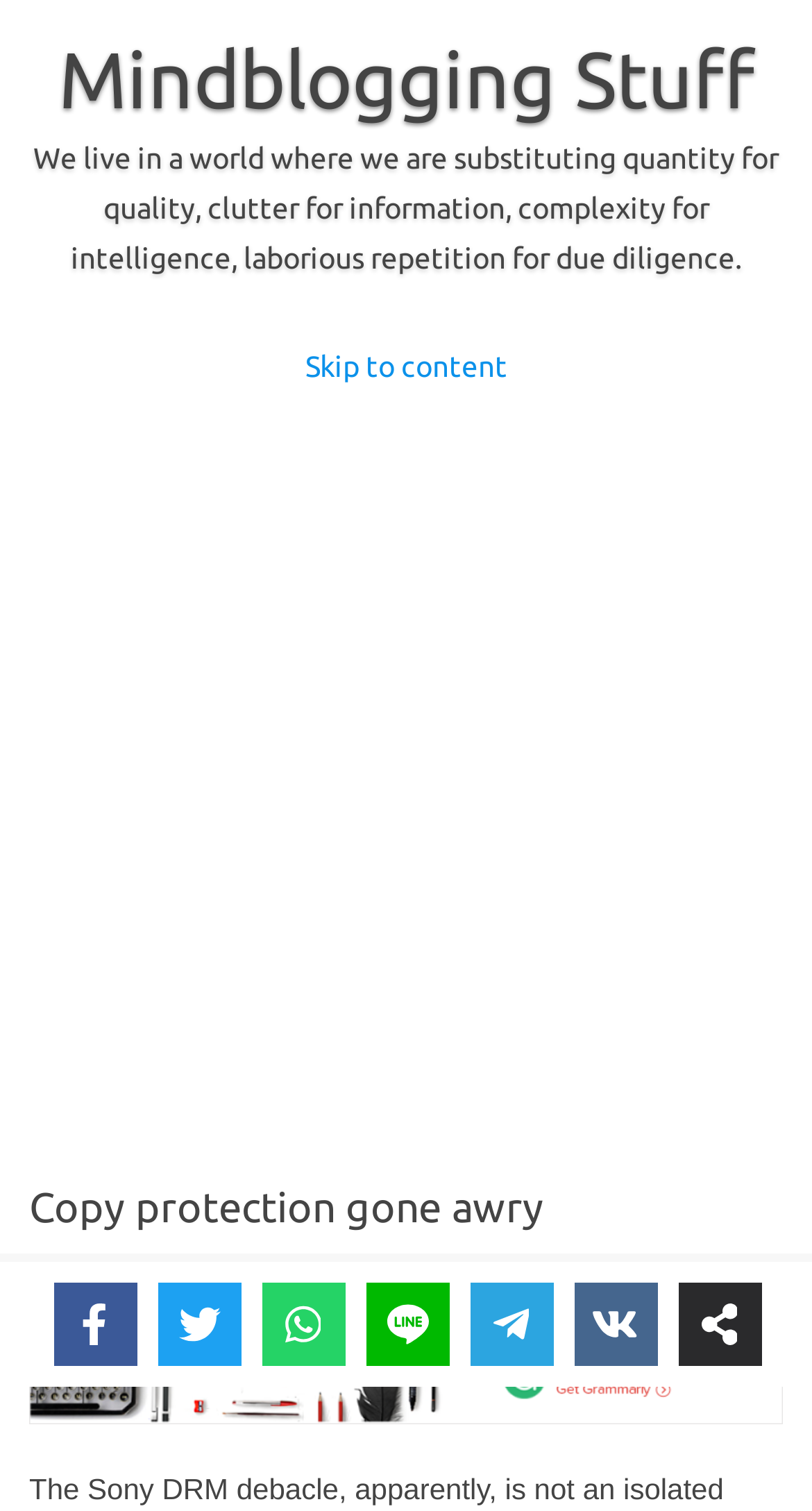Reply to the question with a single word or phrase:
What is the topic of the article?

Sony DRM debacle